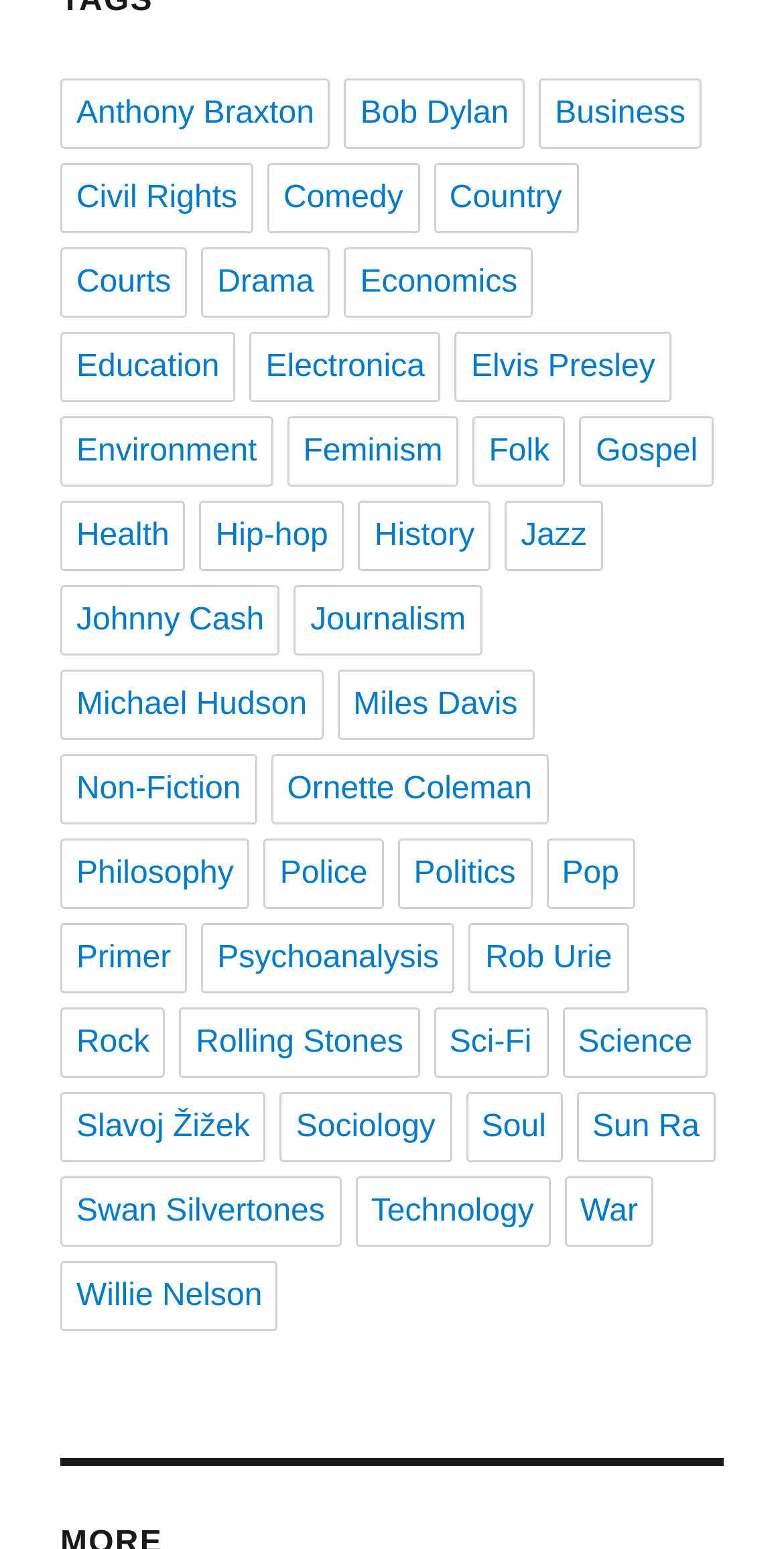Respond with a single word or phrase to the following question:
What is the category of the link 'Elvis Presley'?

Music